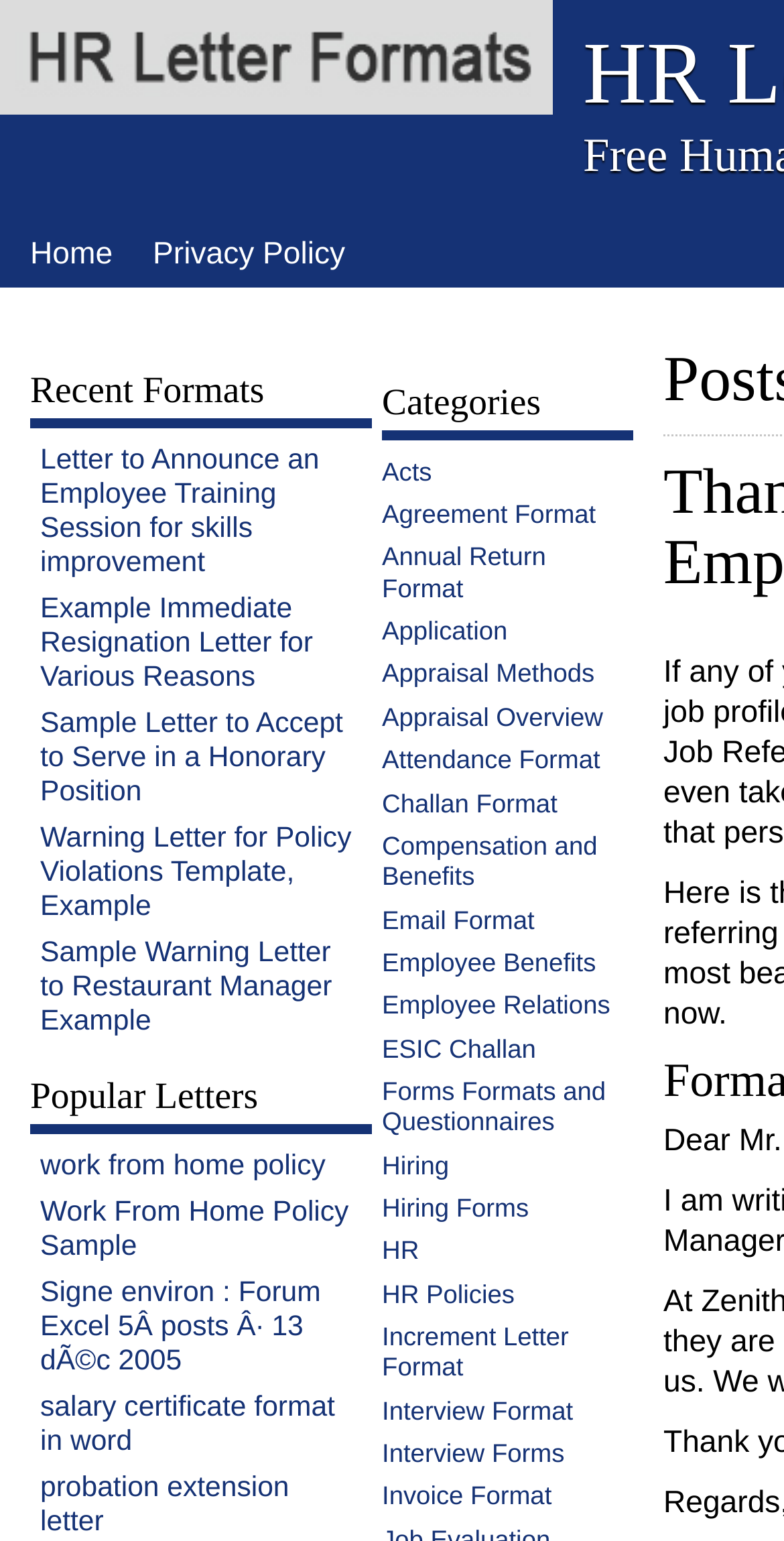How many links are there on this webpage?
Could you answer the question in a detailed manner, providing as much information as possible?

I counted all the links on this webpage, including those under 'Recent Formats', 'Popular Letters', and 'Categories', and found a total of 24 links.